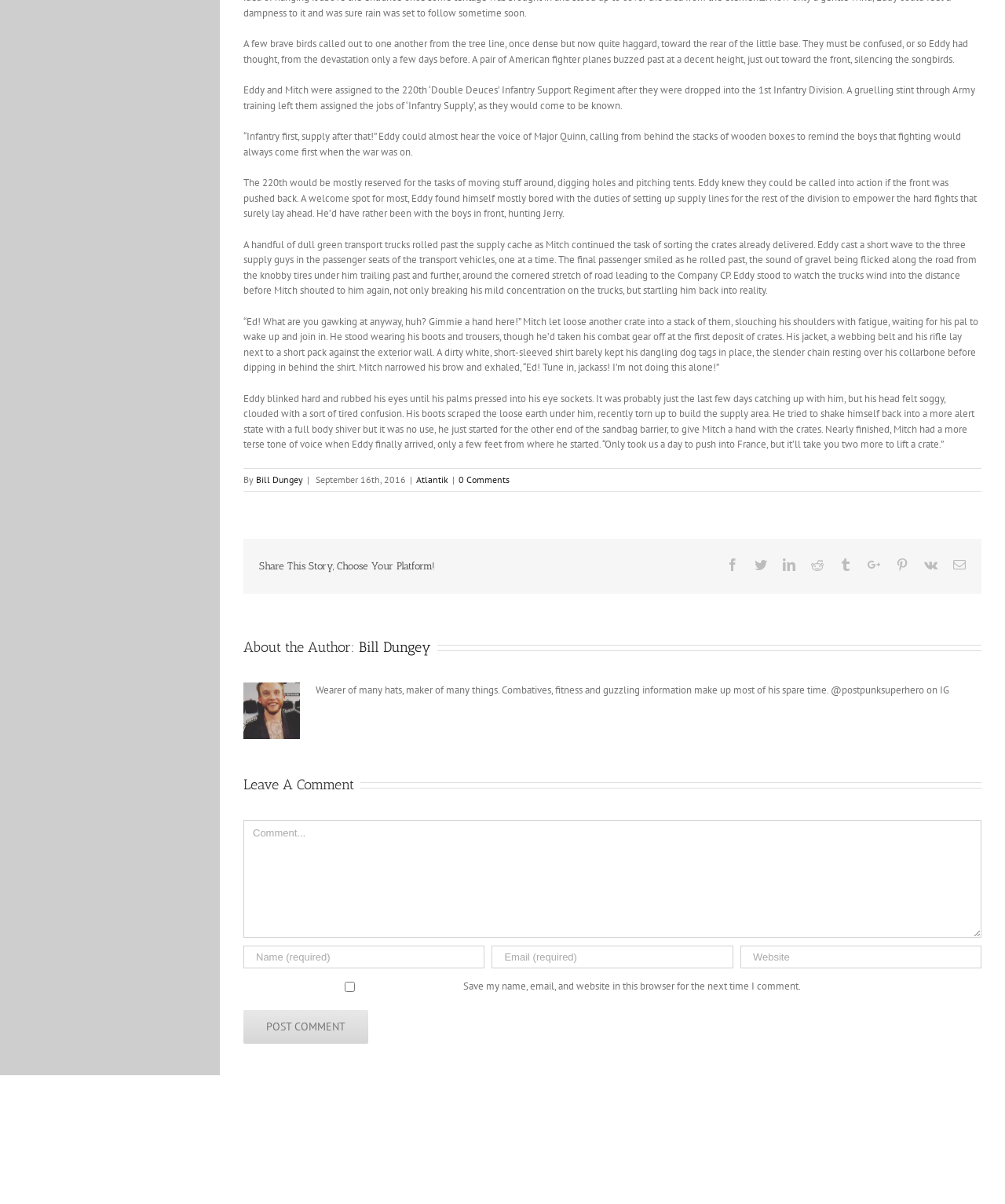Based on the element description: "aria-label="Email" name="email" placeholder="Email (required)"", identify the UI element and provide its bounding box coordinates. Use four float numbers between 0 and 1, [left, top, right, bottom].

[0.489, 0.785, 0.729, 0.804]